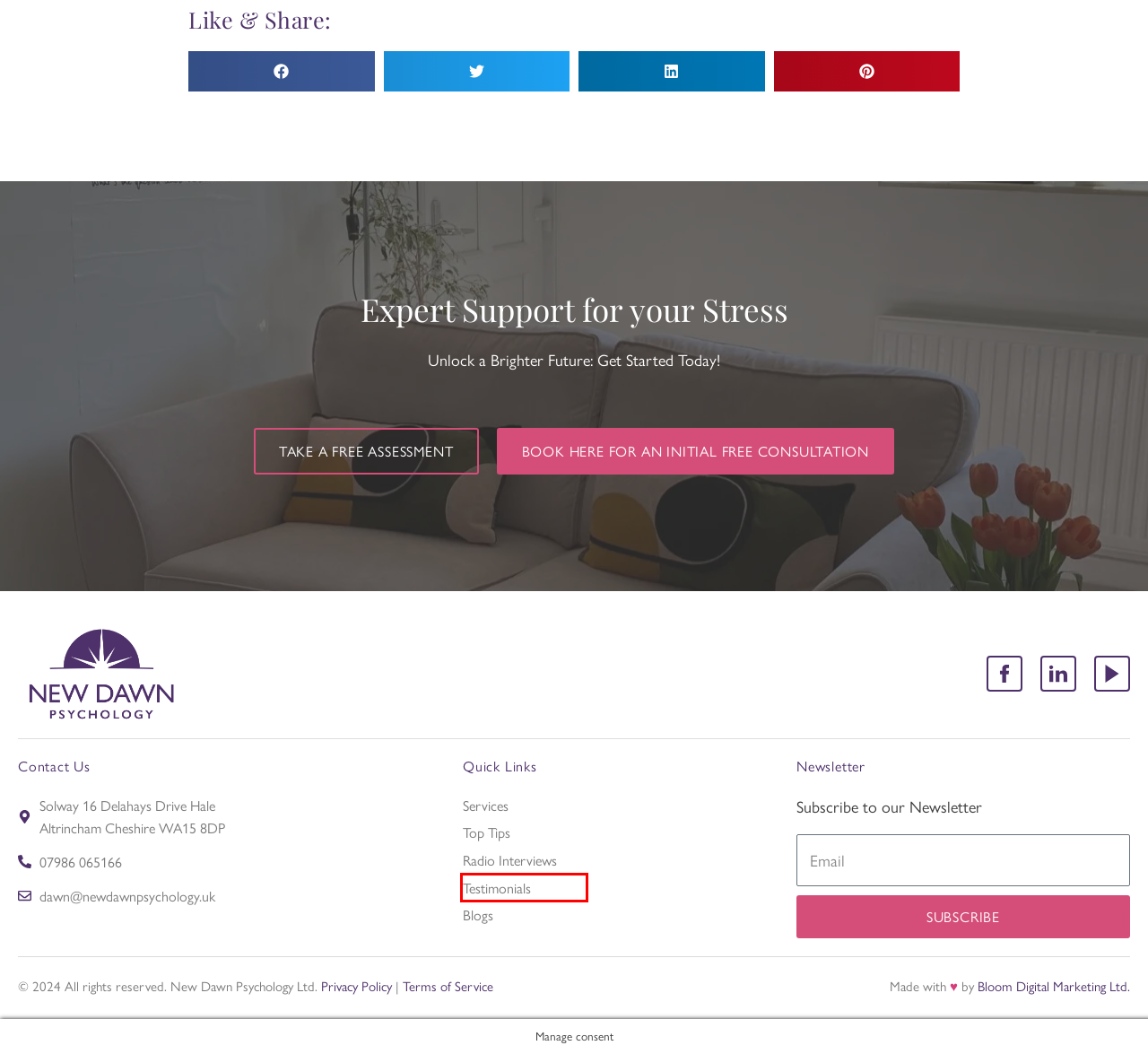You have been given a screenshot of a webpage, where a red bounding box surrounds a UI element. Identify the best matching webpage description for the page that loads after the element in the bounding box is clicked. Options include:
A. Privacy Policy | New Dawn Psychology
B. Terms of Service | New Dawn Psychology
C. Pyschologist Testimonials Altrincham Cheshire | Dr Dawn Sant
D. Anger Management - Online questionnaire | New Dawn Psychology
E. Stress Management Tips | How to reduce stress in daily life
F. Relationship between Anger and Heart Attacks | Anger Management
G. Services | New Dawn Psychology
H. Digital Marketing Agency in Cheshire | Bloom Digital Marketing

C